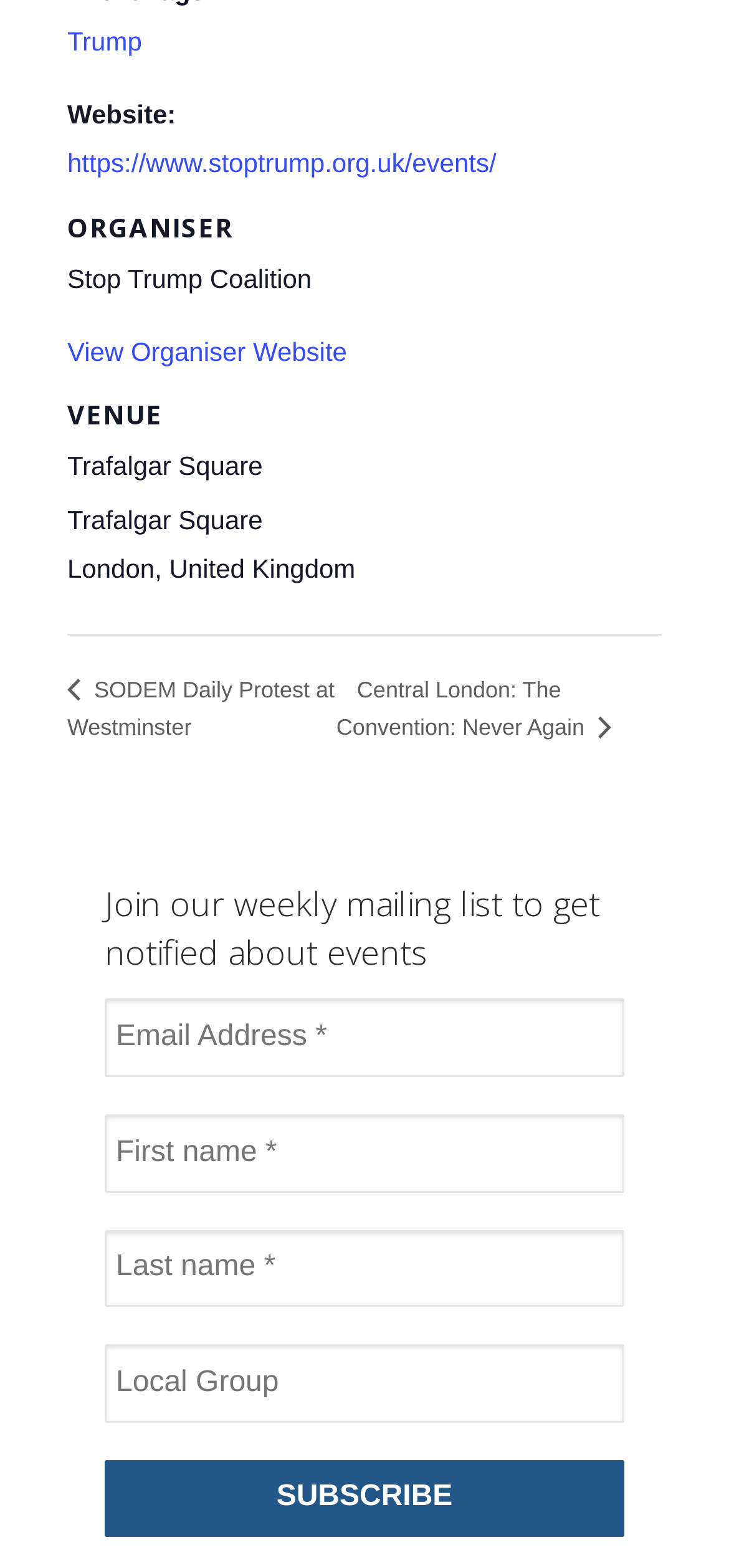Please locate the bounding box coordinates of the element's region that needs to be clicked to follow the instruction: "Enter email address to join the weekly mailing list". The bounding box coordinates should be provided as four float numbers between 0 and 1, i.e., [left, top, right, bottom].

[0.144, 0.637, 0.856, 0.687]